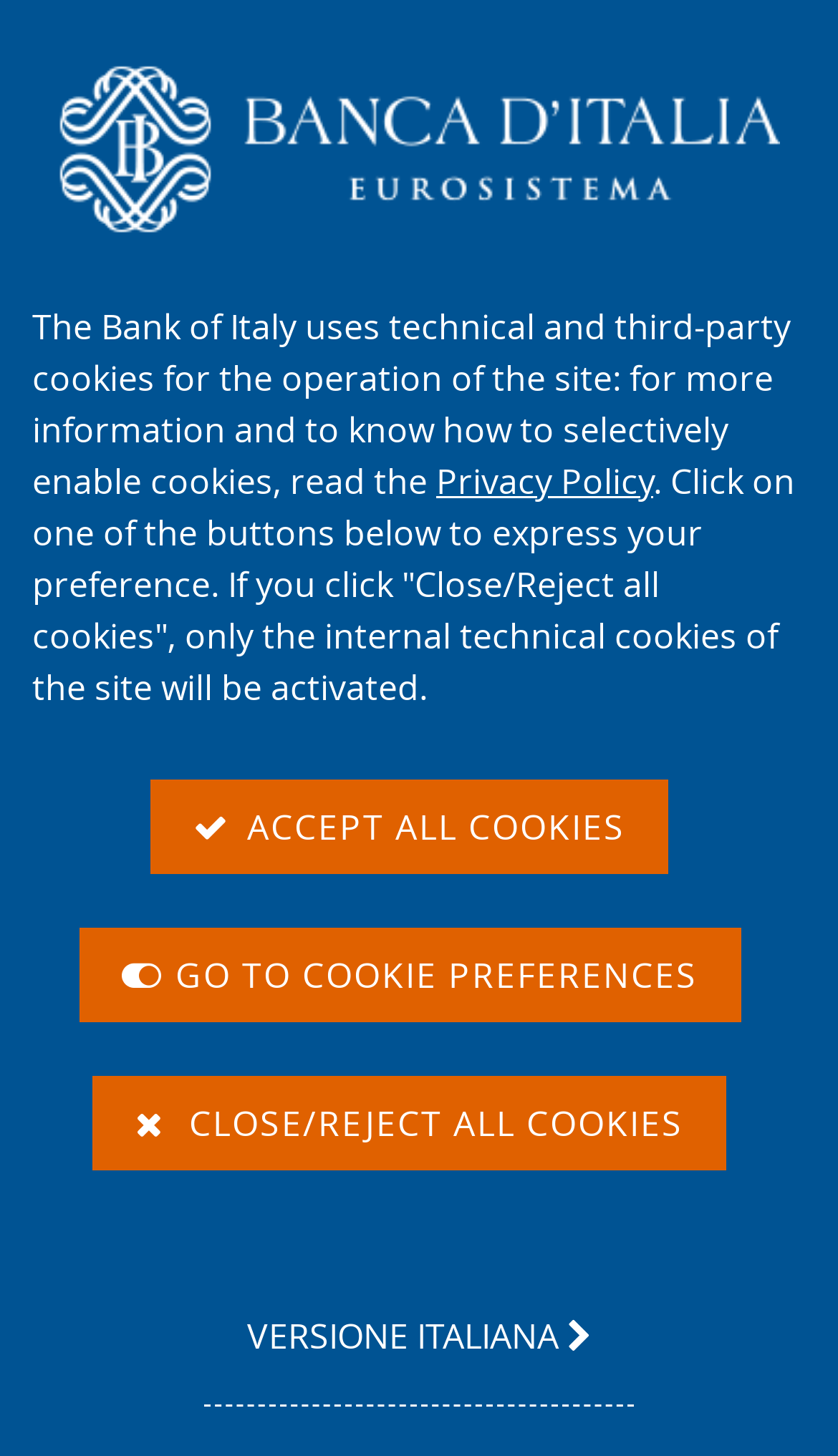Provide the bounding box coordinates of the section that needs to be clicked to accomplish the following instruction: "click the DISCLAIMER link."

None